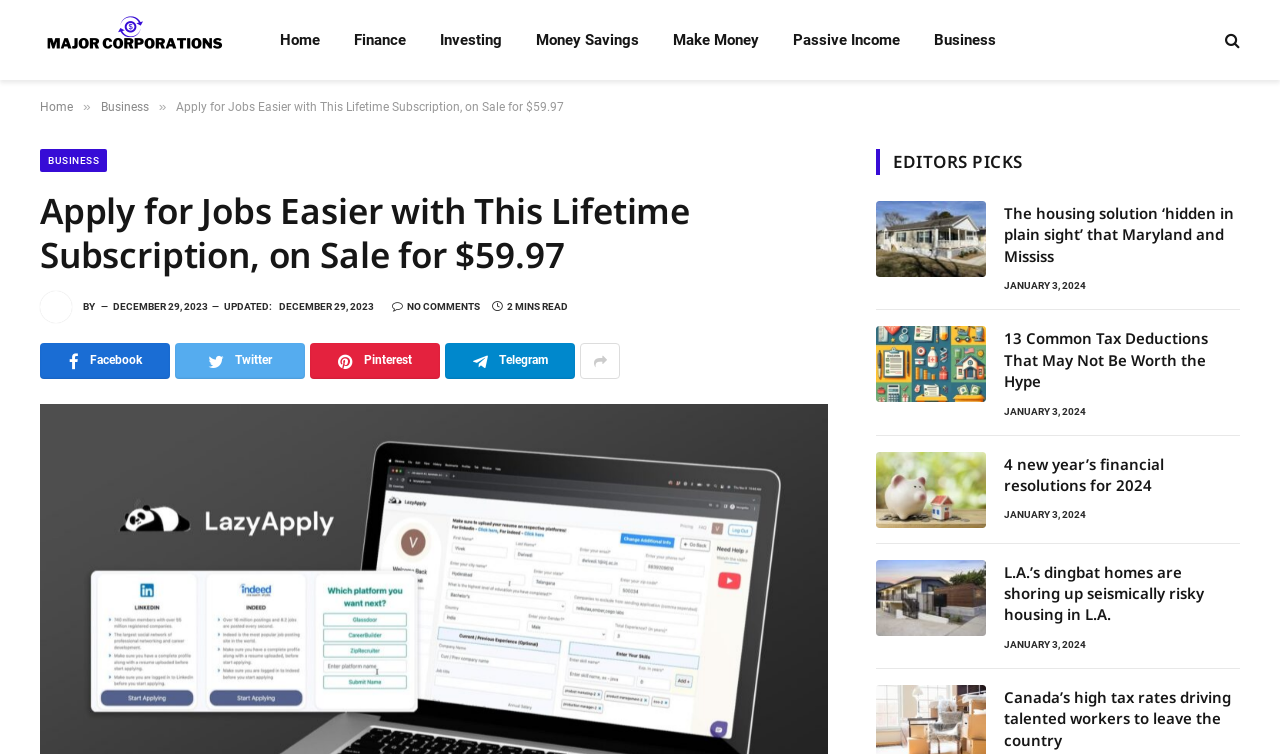Give the bounding box coordinates for the element described by: "parent_node: Home title="majorcorporations"".

[0.031, 0.001, 0.178, 0.105]